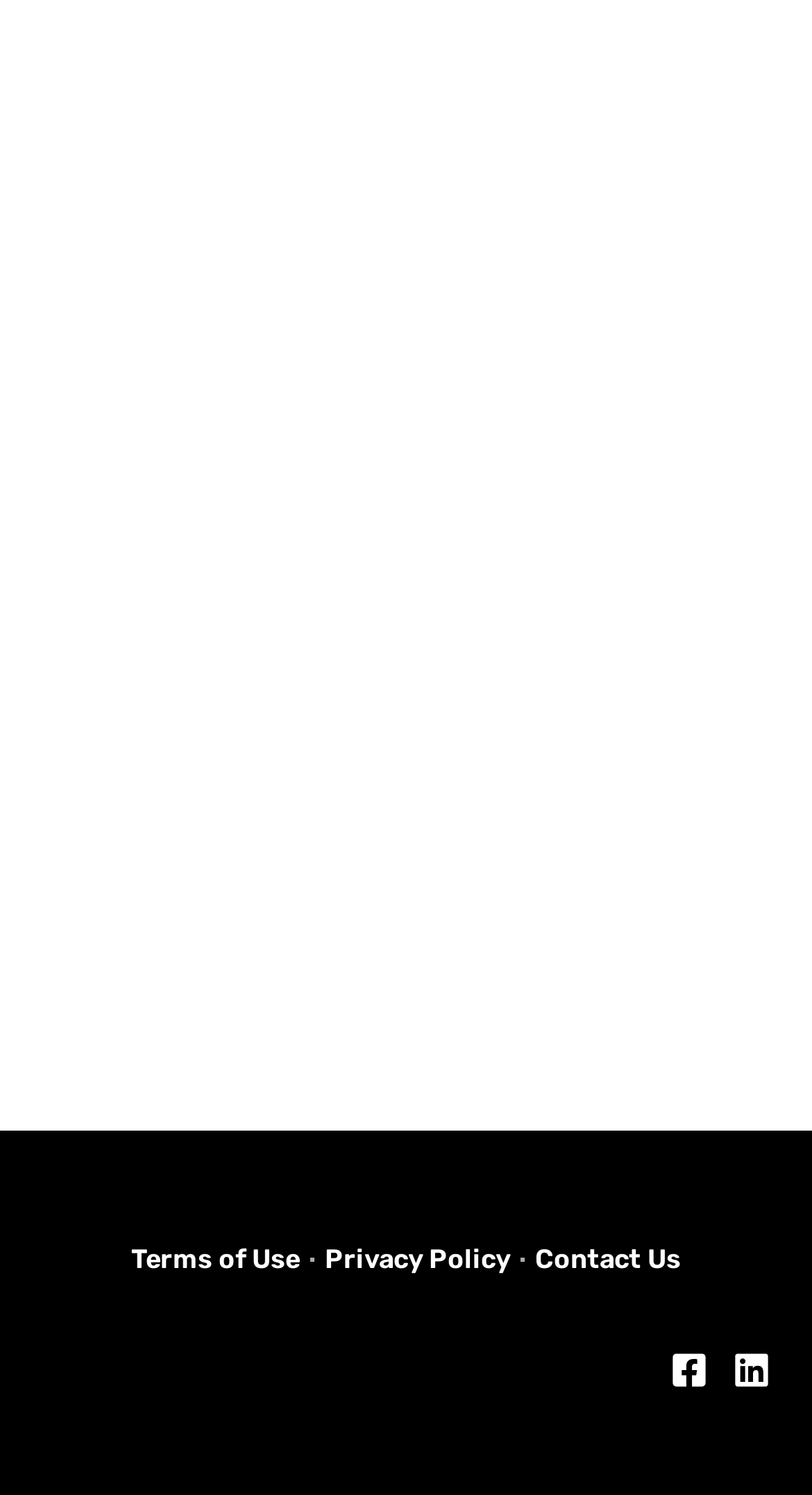How many images are there on the page?
Ensure your answer is thorough and detailed.

I looked at the page and found two images, one for the Facebook link and one for the Linkedin link, which are both at the bottom of the page.